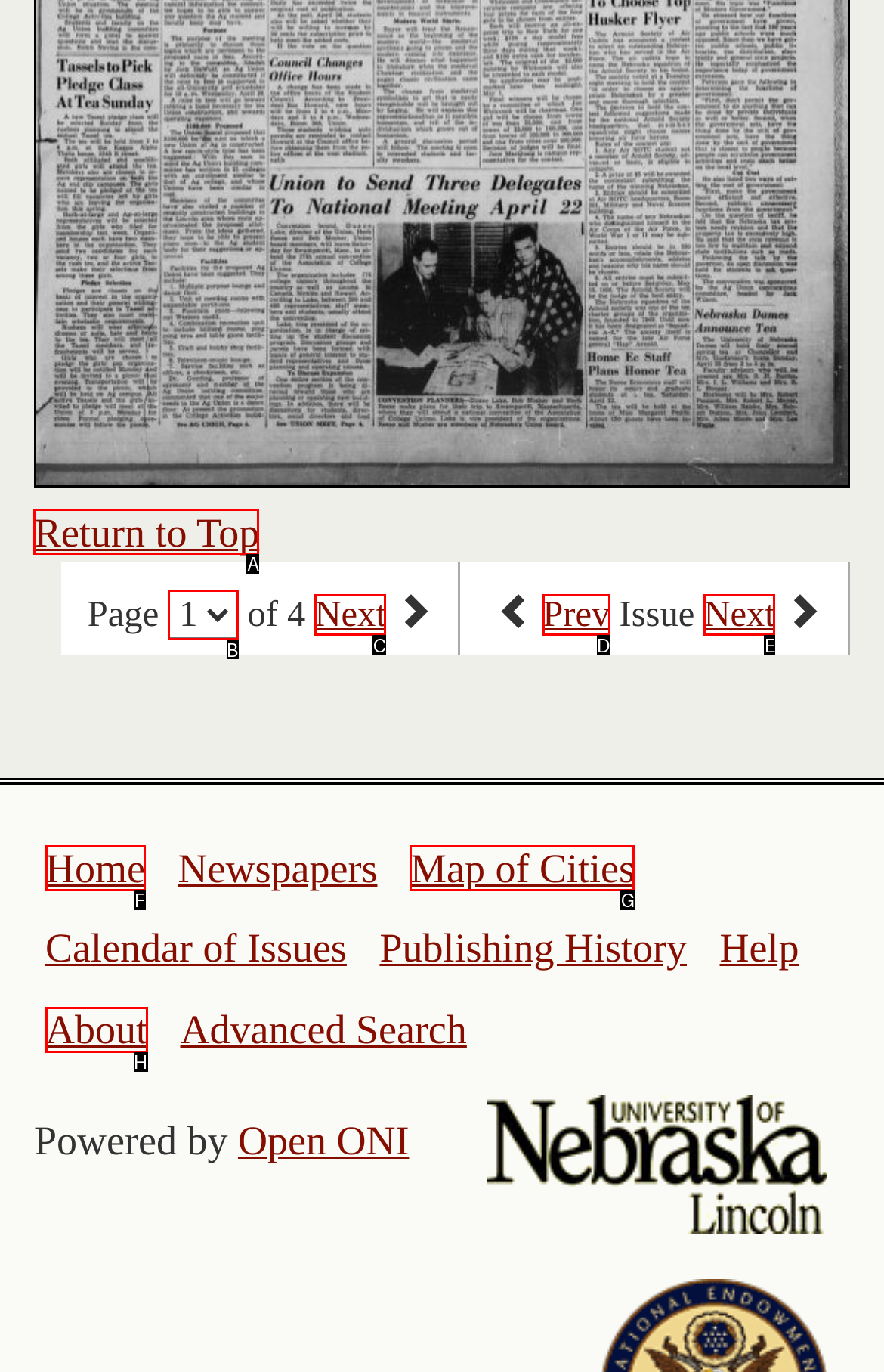Determine the right option to click to perform this task: Click the 'Next slide' button
Answer with the correct letter from the given choices directly.

None